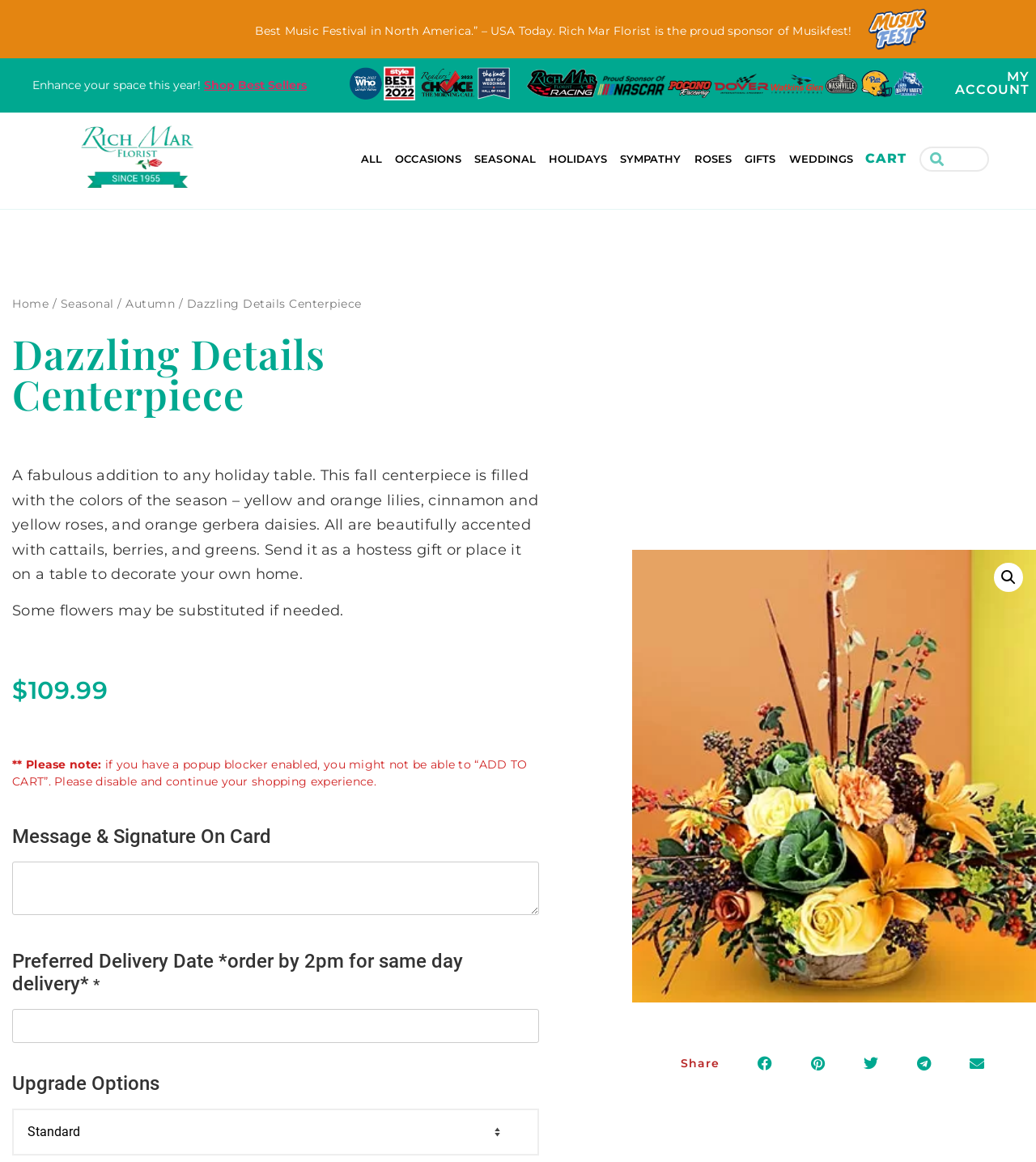What is the name of the florist?
Based on the image, provide your answer in one word or phrase.

Rich Mar Florist